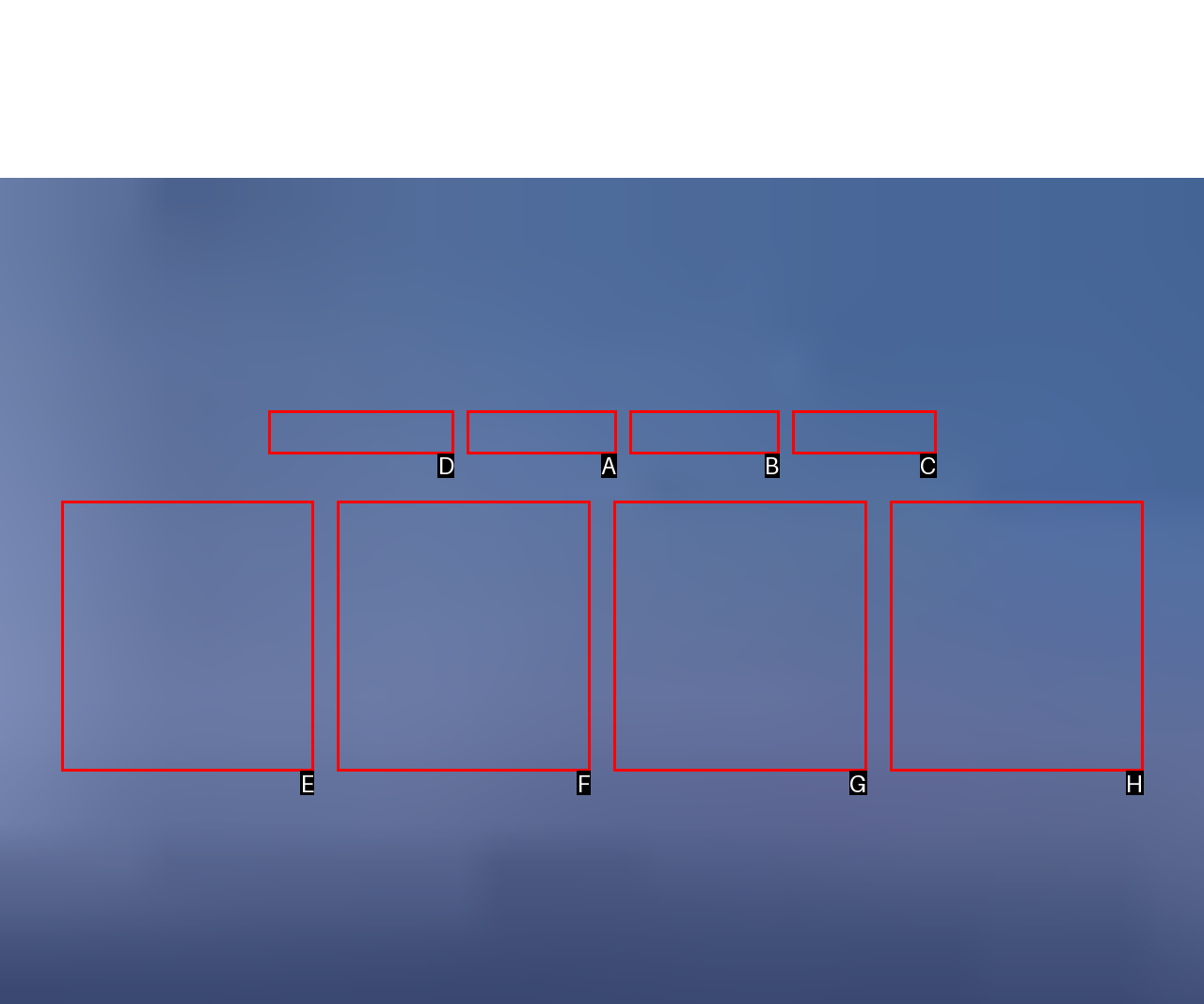Identify the correct HTML element to click to accomplish this task: View the 'Residential complexes' projects
Respond with the letter corresponding to the correct choice.

D